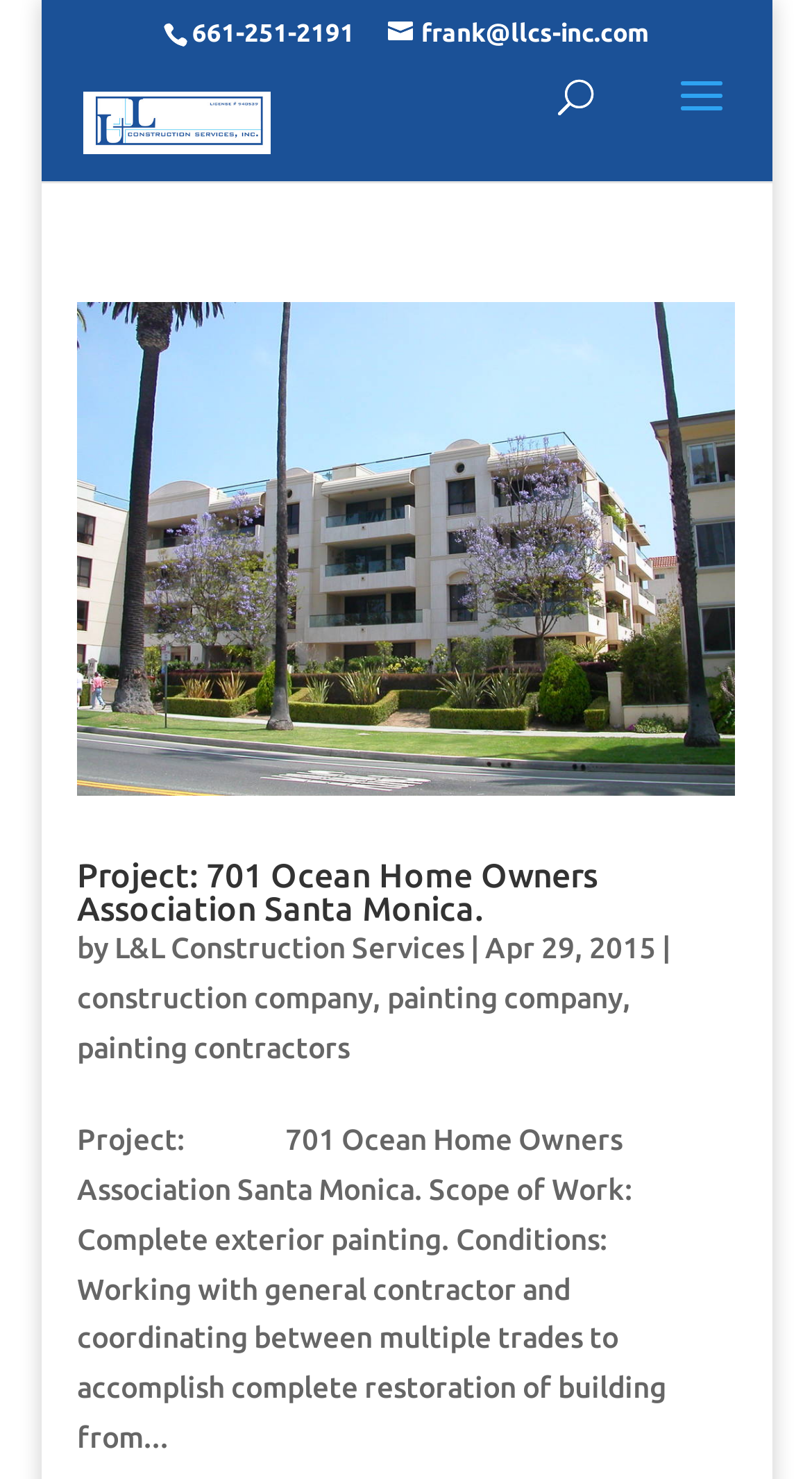Identify and provide the bounding box coordinates of the UI element described: "L&L Construction Services". The coordinates should be formatted as [left, top, right, bottom], with each number being a float between 0 and 1.

[0.141, 0.629, 0.572, 0.652]